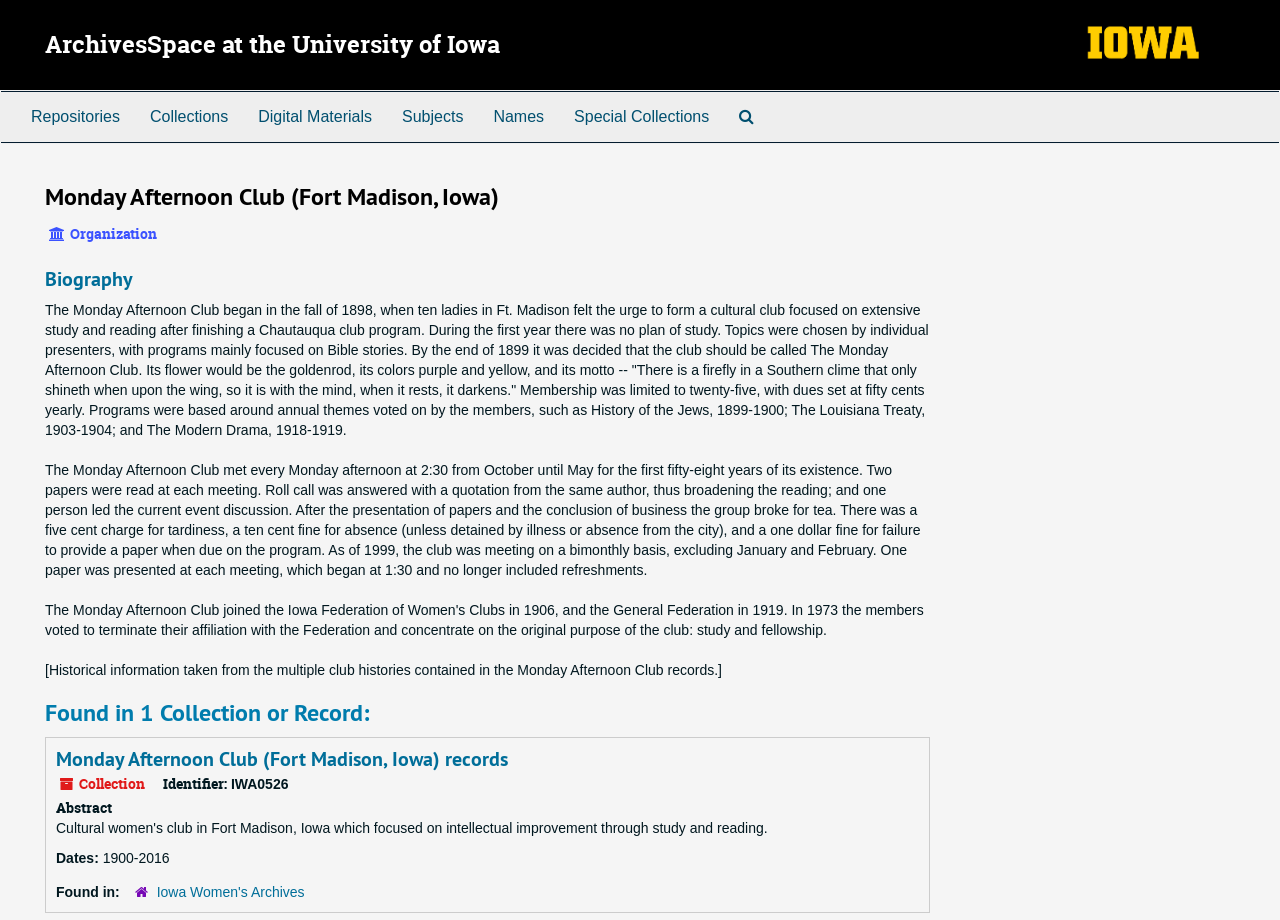Please reply to the following question with a single word or a short phrase:
What is the name of the club?

Monday Afternoon Club